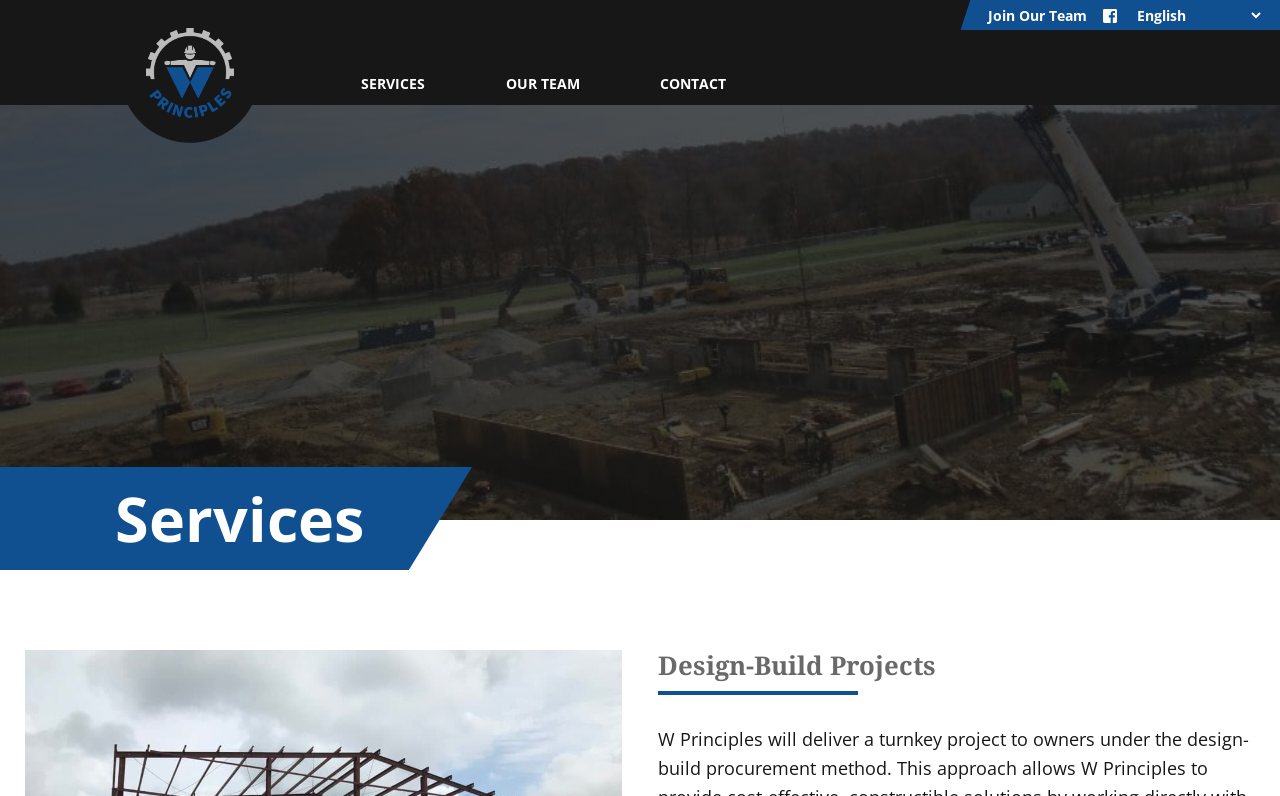Provide your answer in one word or a succinct phrase for the question: 
Is the language selection dropdown expanded?

No